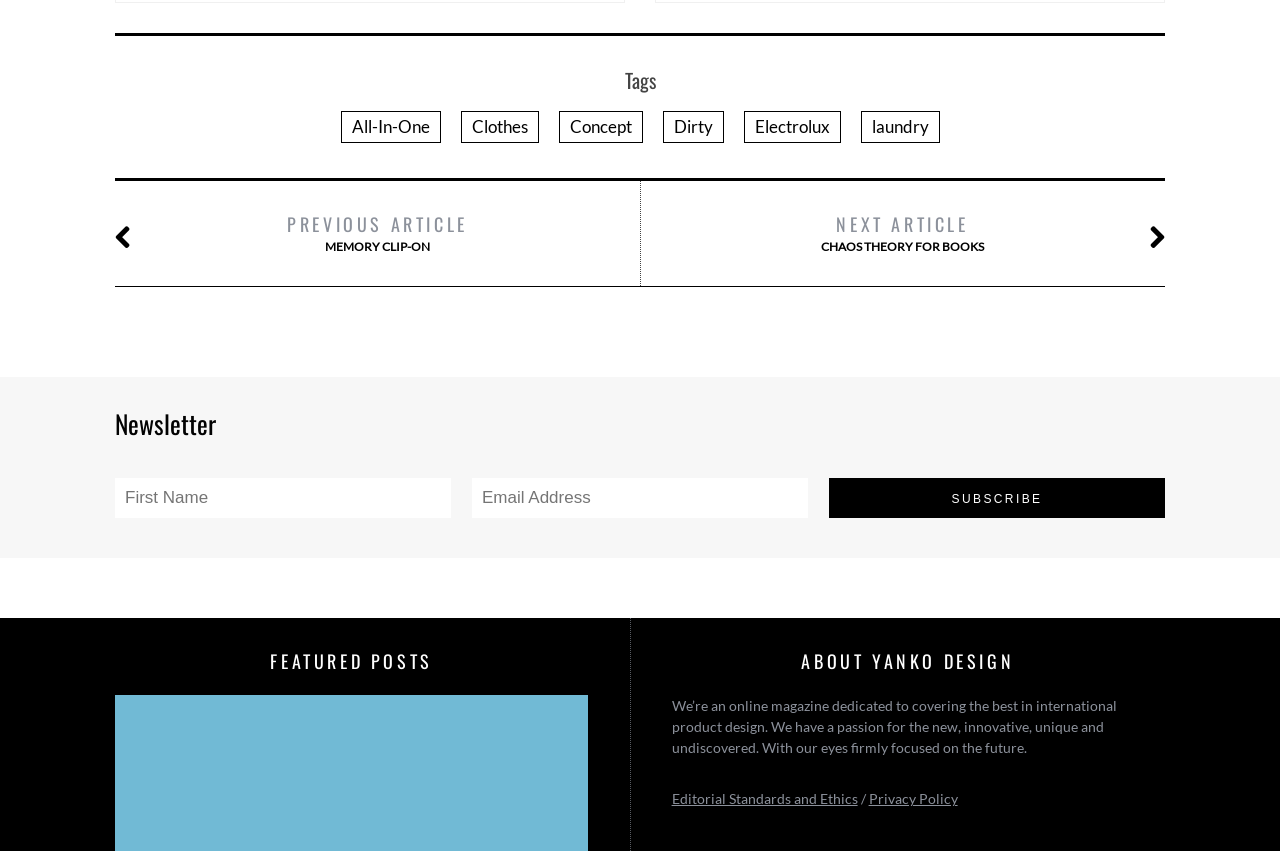Please locate the bounding box coordinates of the region I need to click to follow this instruction: "Subscribe to the newsletter".

[0.648, 0.562, 0.91, 0.609]